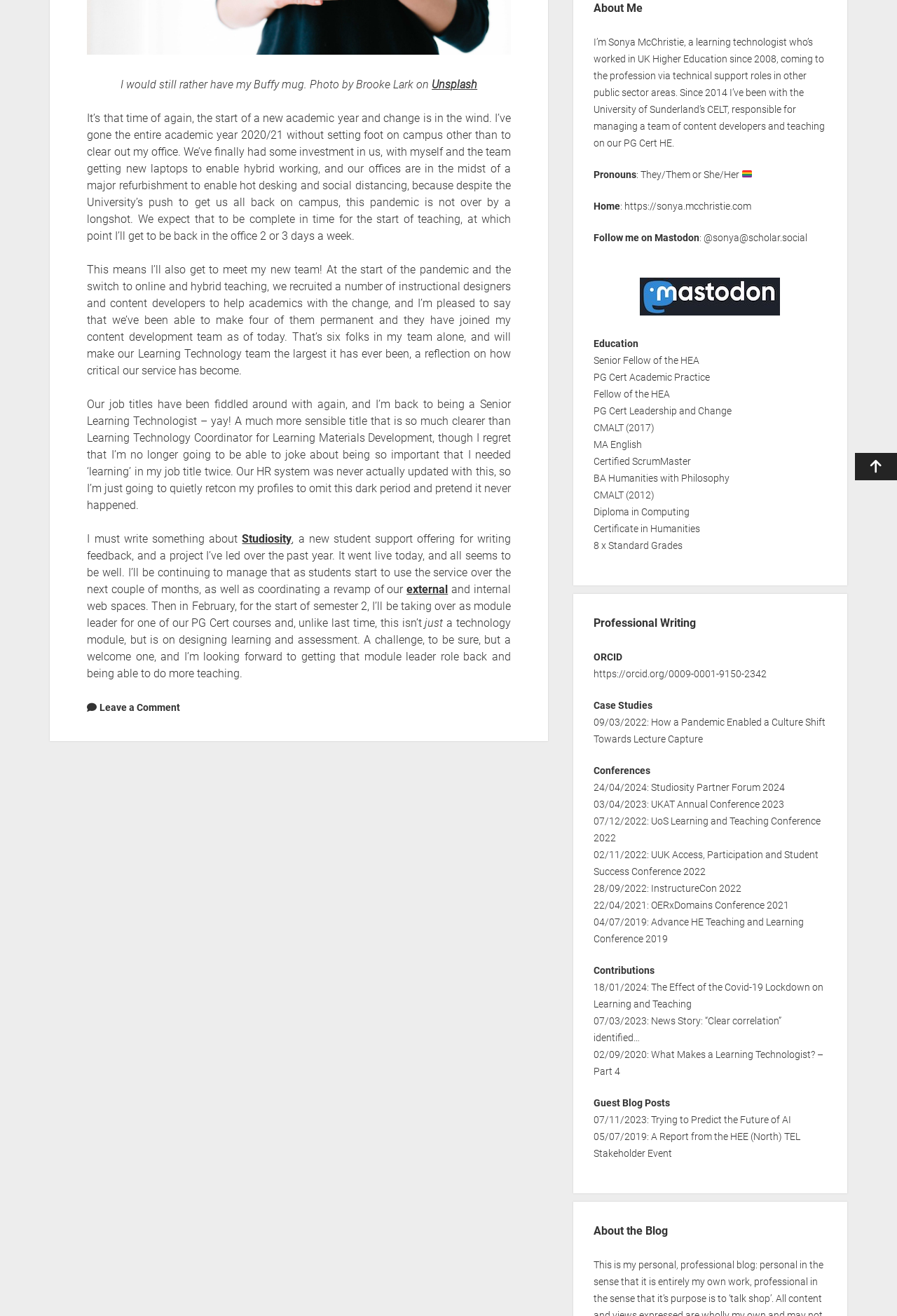Predict the bounding box of the UI element that fits this description: "external".

[0.453, 0.44, 0.499, 0.45]